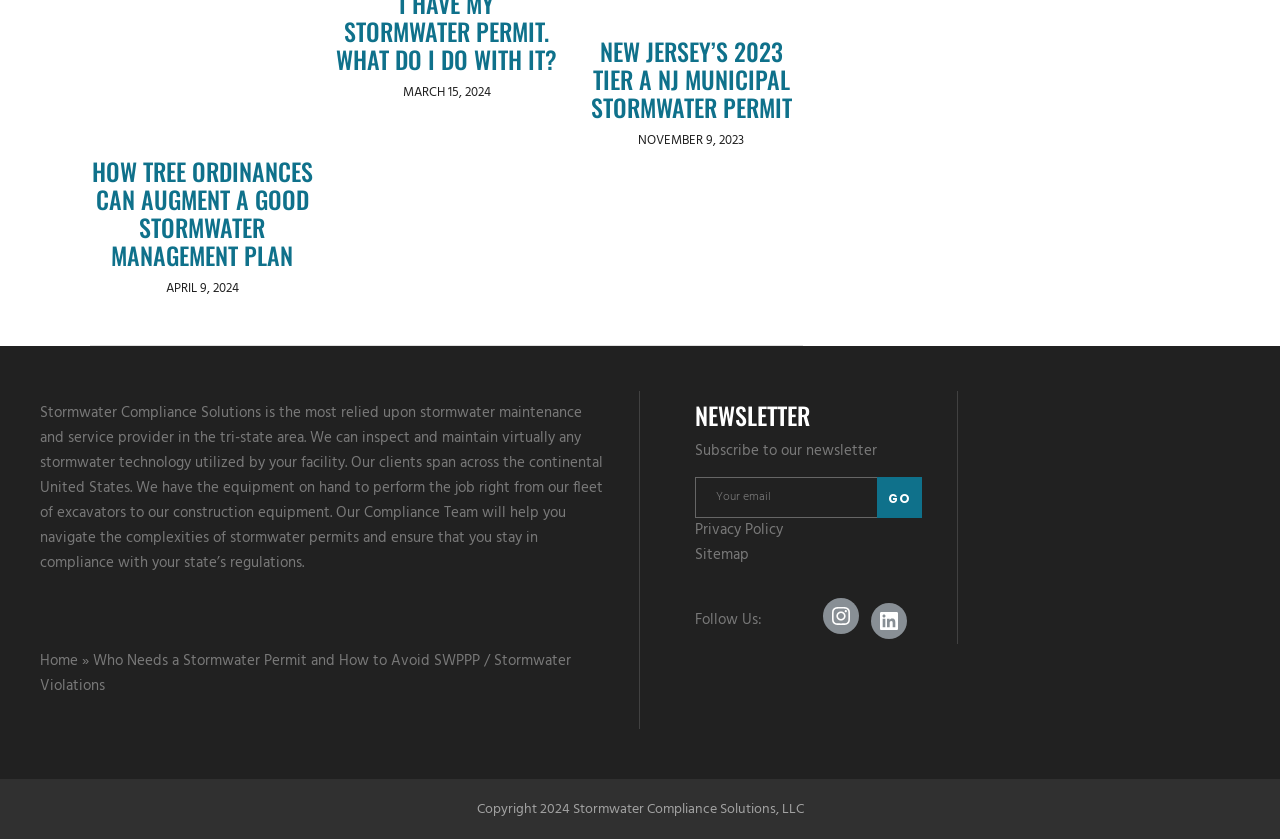Please analyze the image and provide a thorough answer to the question:
What is the purpose of the form in the NEWSLETTER section?

The form in the NEWSLETTER section is identified by its element type as 'form' and contains a textbox labeled 'Your email' and a button labeled 'GO'. This suggests that the purpose of the form is to allow users to subscribe to the newsletter by entering their email address.